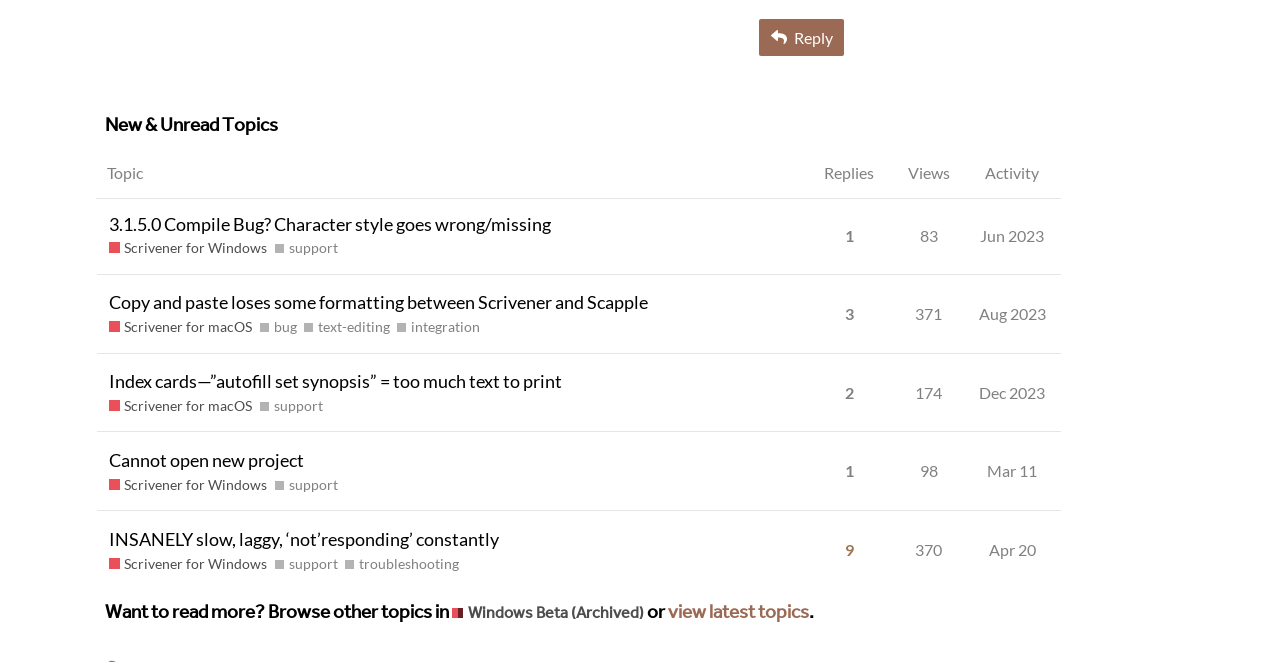Specify the bounding box coordinates of the area that needs to be clicked to achieve the following instruction: "Download the Prezi template".

None